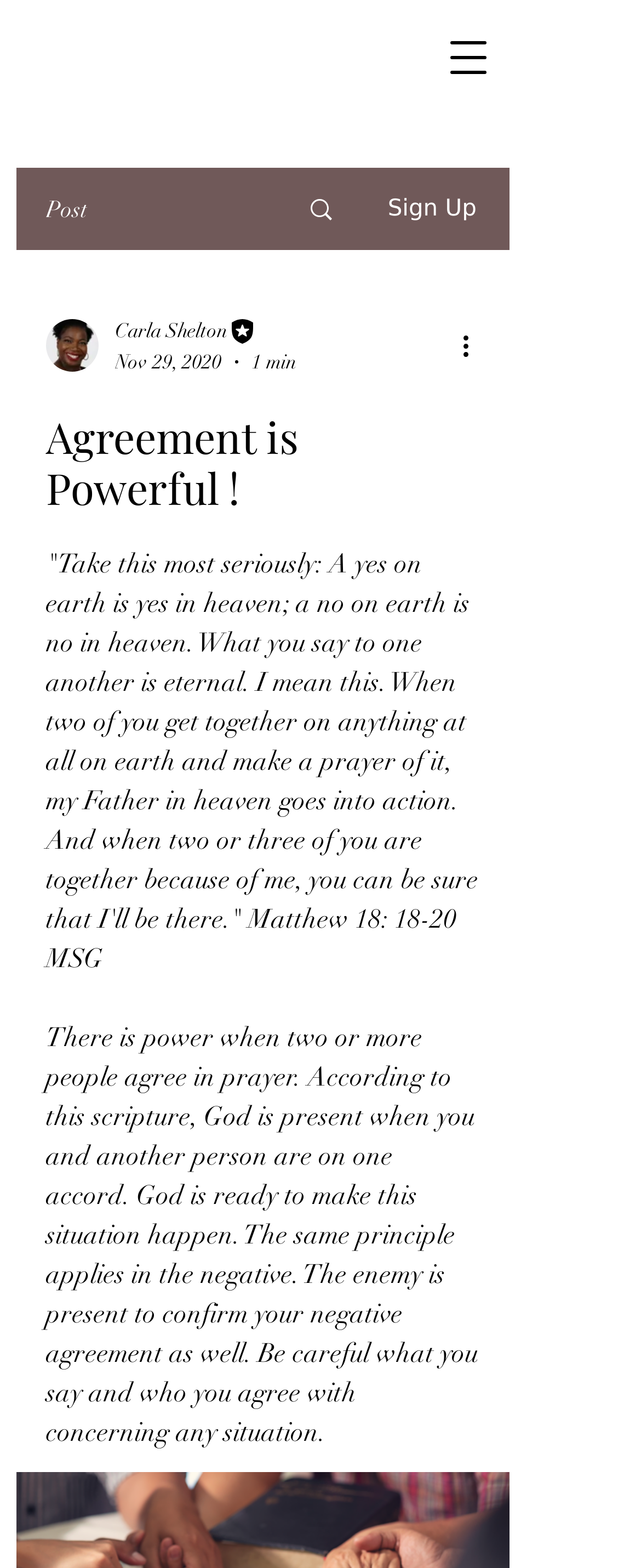What is the purpose of the 'More actions' button?
Kindly offer a detailed explanation using the data available in the image.

The purpose of the 'More actions' button can be inferred by its name and its location. It is likely that clicking this button will show more options or actions that can be taken related to the article or the website.